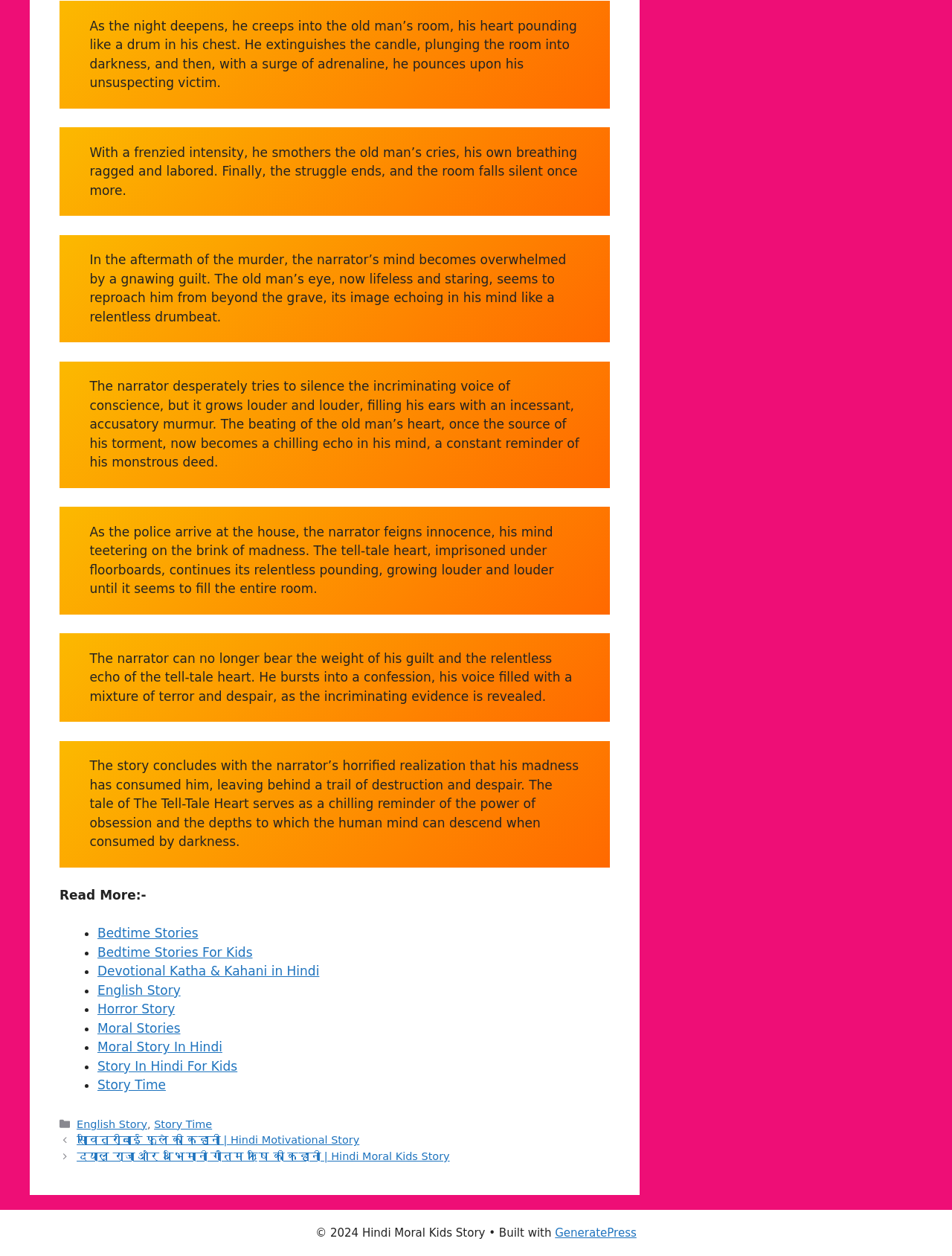Can you show the bounding box coordinates of the region to click on to complete the task described in the instruction: "Explore English Story"?

[0.081, 0.89, 0.155, 0.9]